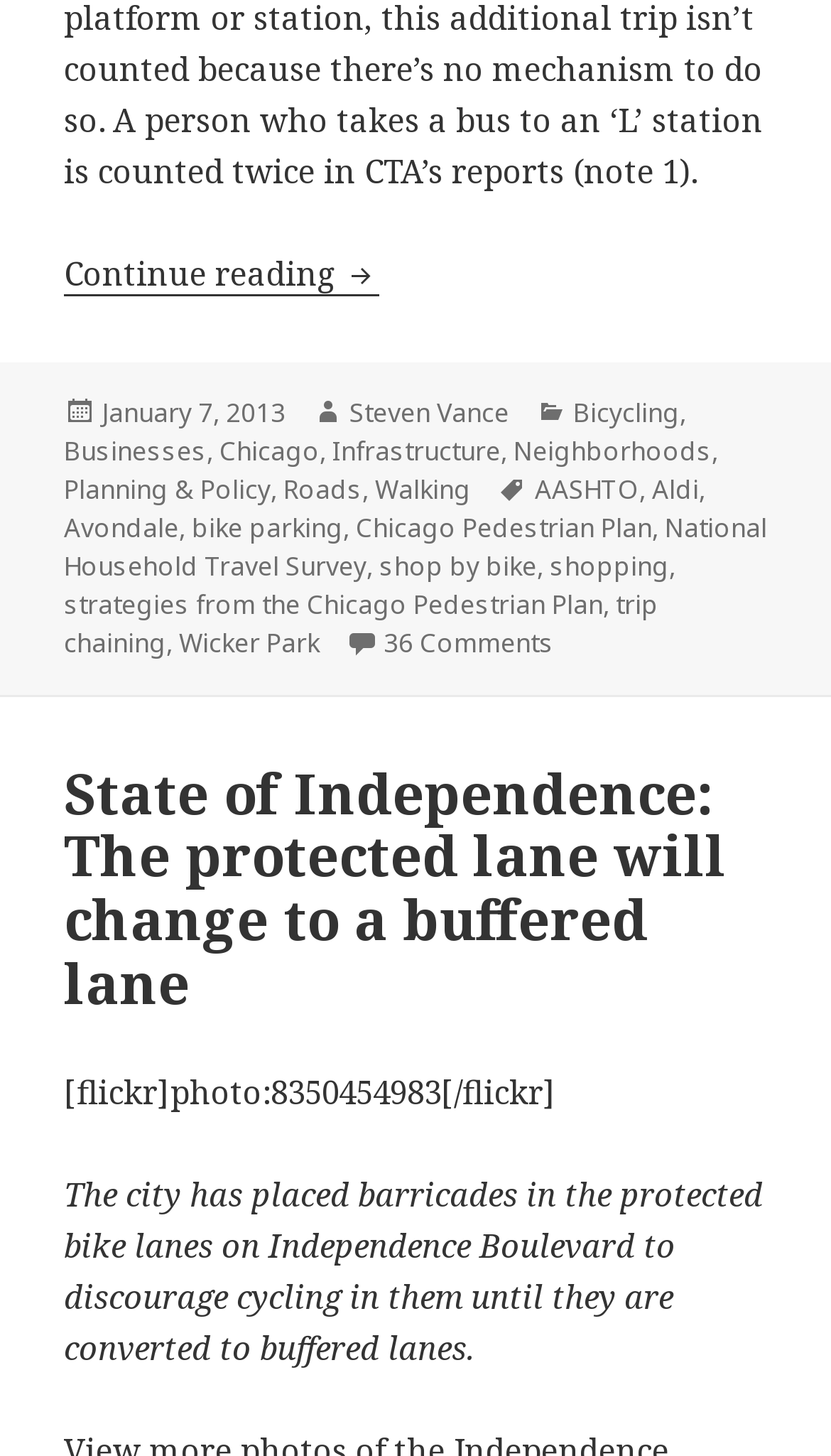Find the bounding box coordinates of the clickable area required to complete the following action: "Explore the category of Bicycling".

[0.69, 0.27, 0.818, 0.297]